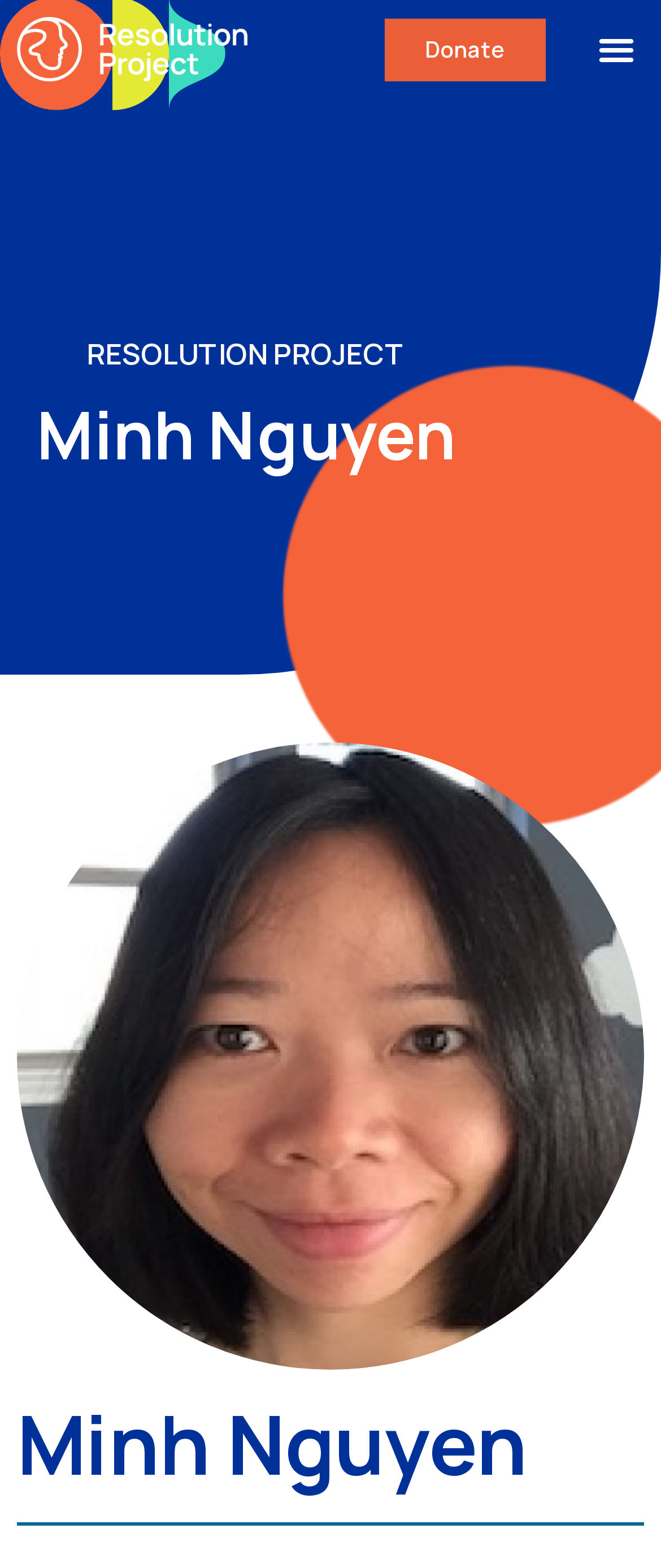Elaborate on the information and visuals displayed on the webpage.

The webpage is about Minh Nguyen, a member of the Resolution Project. At the top left corner, there is a link with no text. Next to it, there is a button labeled "Menu Toggle" that is not expanded. On the same horizontal line, there is another link labeled "Donate" located at the top right corner. 

Below the top navigation bar, there is a large heading that reads "RESOLUTION PROJECT" spanning across the top section of the page. Underneath it, there is a smaller heading that reads "Minh Nguyen". 

A large image, labeled "IMG_3913", takes up most of the page's content area, situated below the headings. At the bottom of the page, there is another heading that reads "Minh Nguyen" again, likely serving as a footer or a section title.